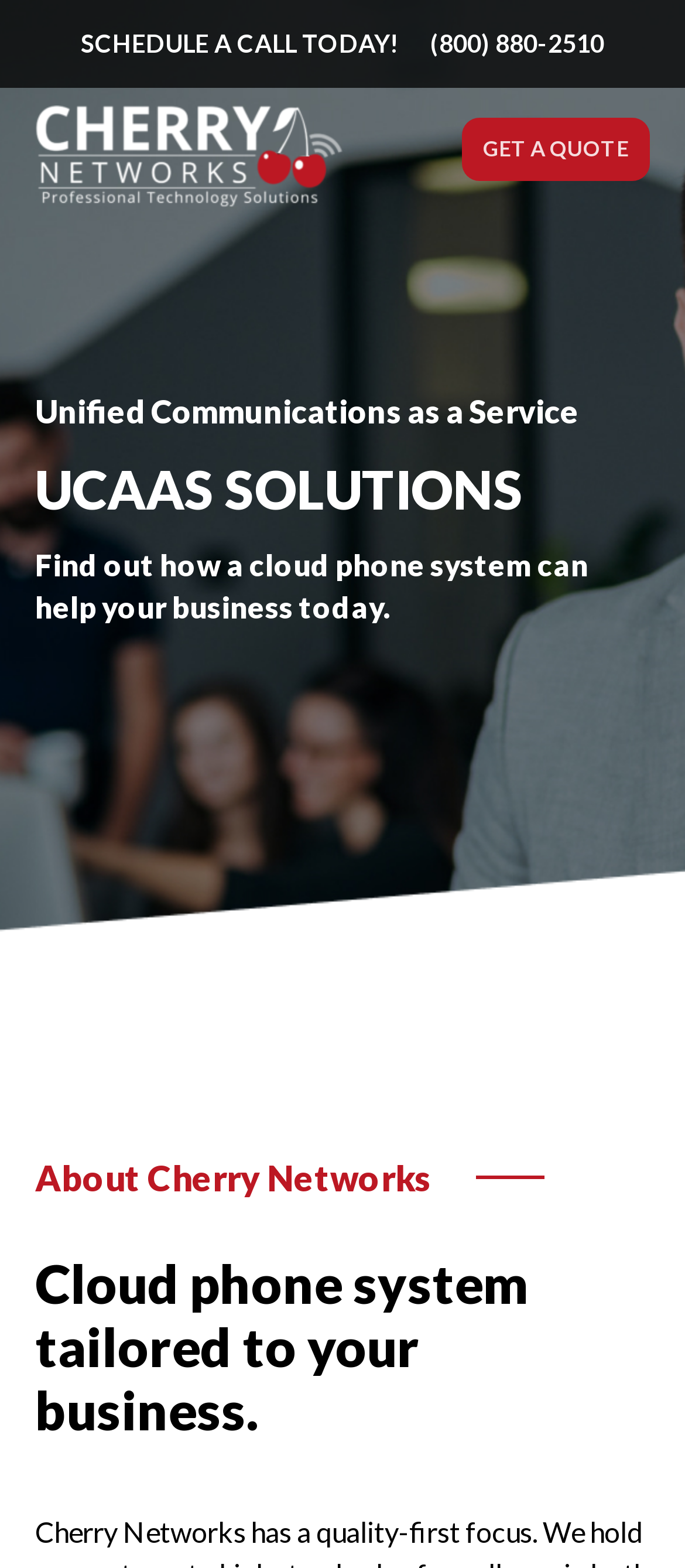Predict the bounding box of the UI element that fits this description: "(800) 880-2510".

[0.59, 0.018, 0.882, 0.037]